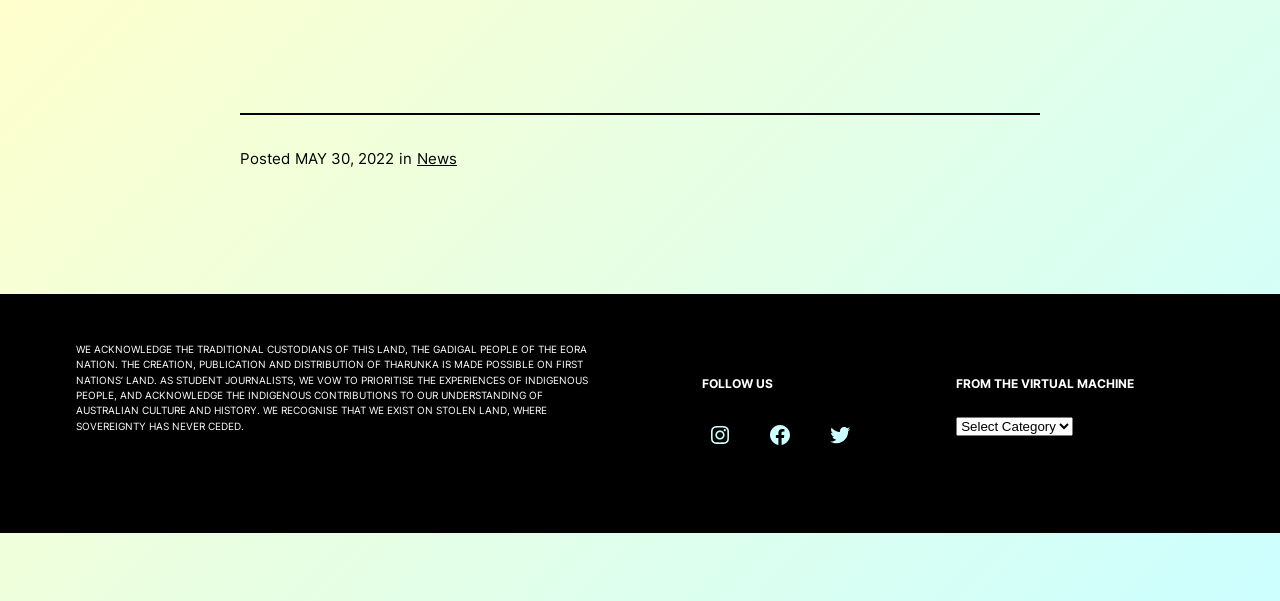What is the name of the nation mentioned in the acknowledgement? Analyze the screenshot and reply with just one word or a short phrase.

Eora Nation